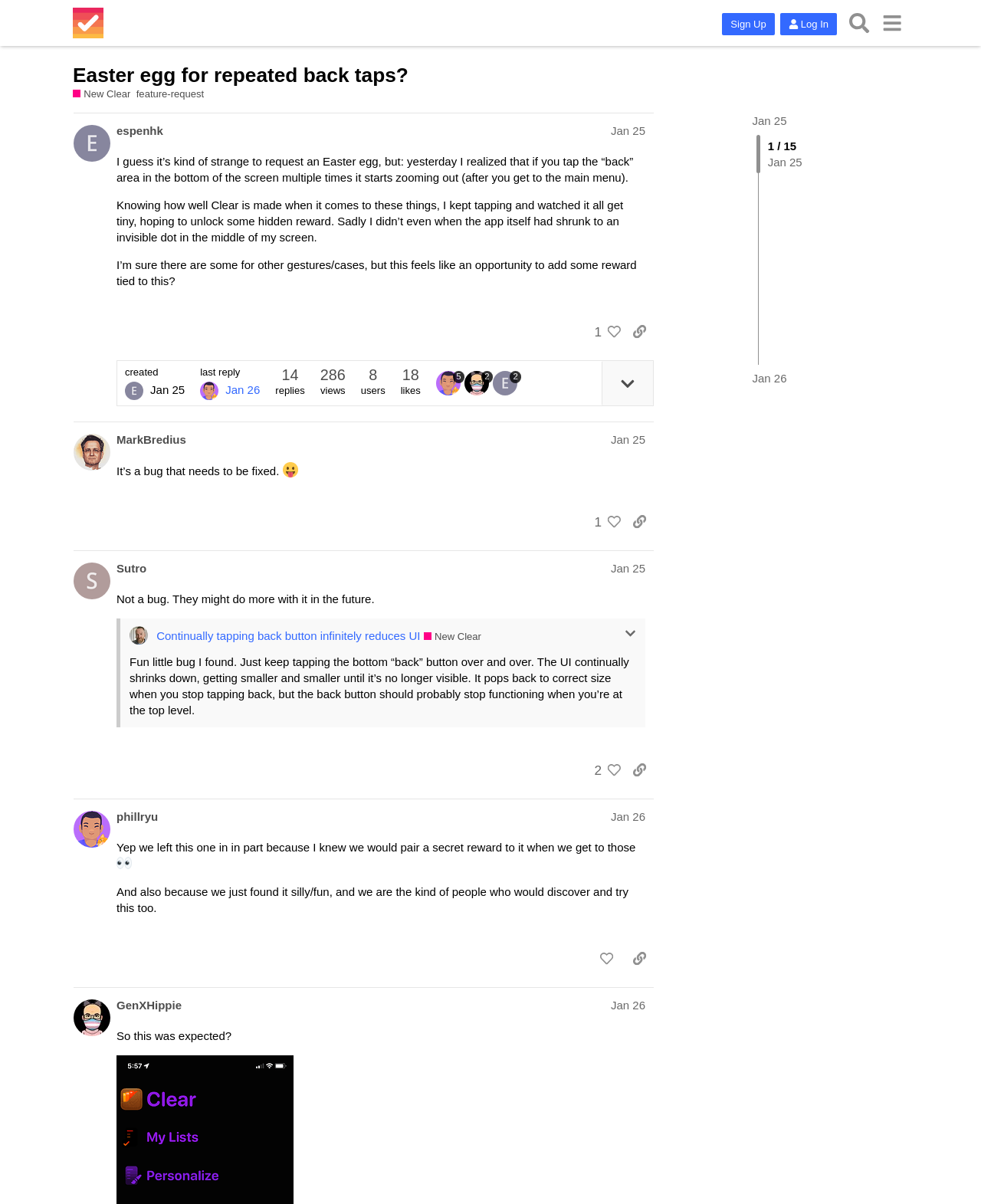Identify the coordinates of the bounding box for the element that must be clicked to accomplish the instruction: "Click the 'Sign Up' button".

[0.736, 0.011, 0.79, 0.029]